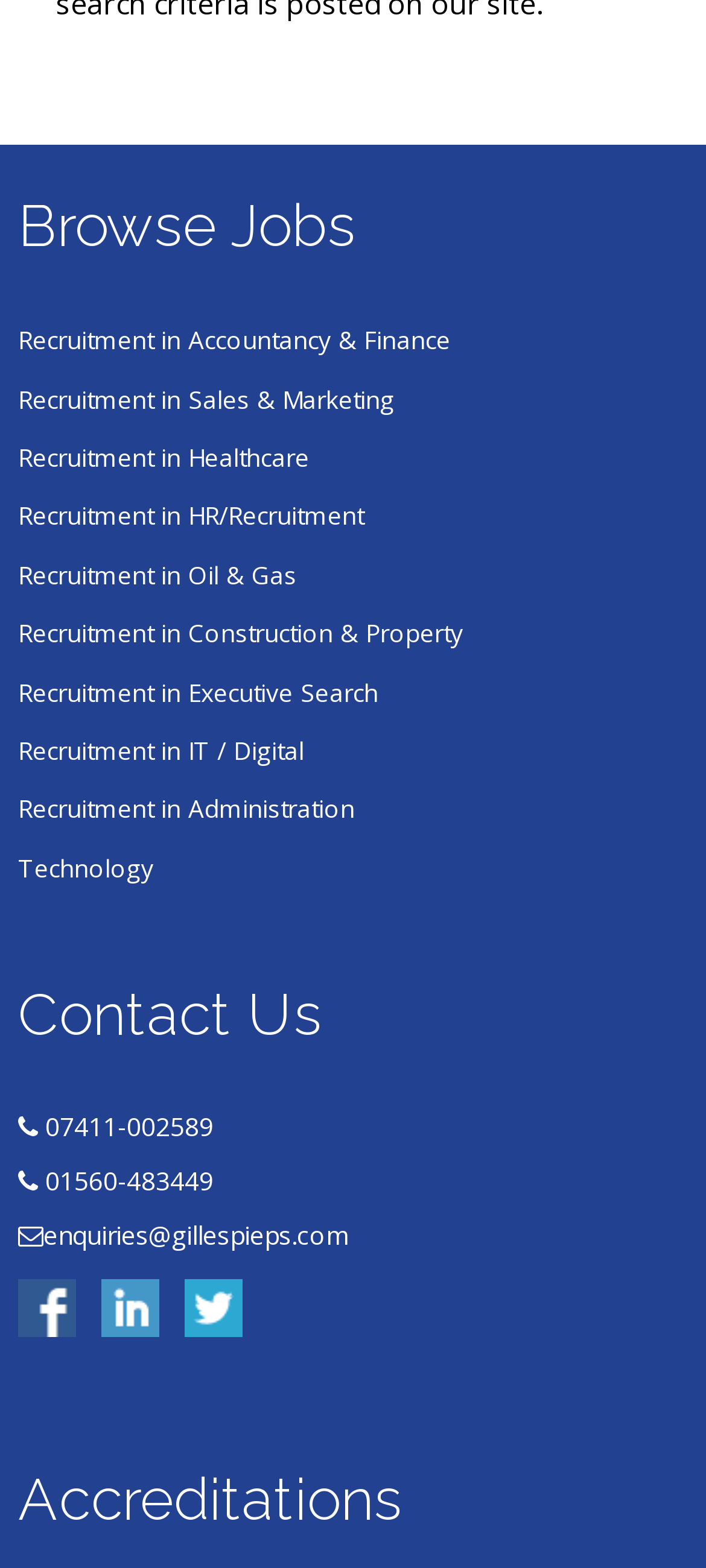How many job categories are listed?
Provide a one-word or short-phrase answer based on the image.

9